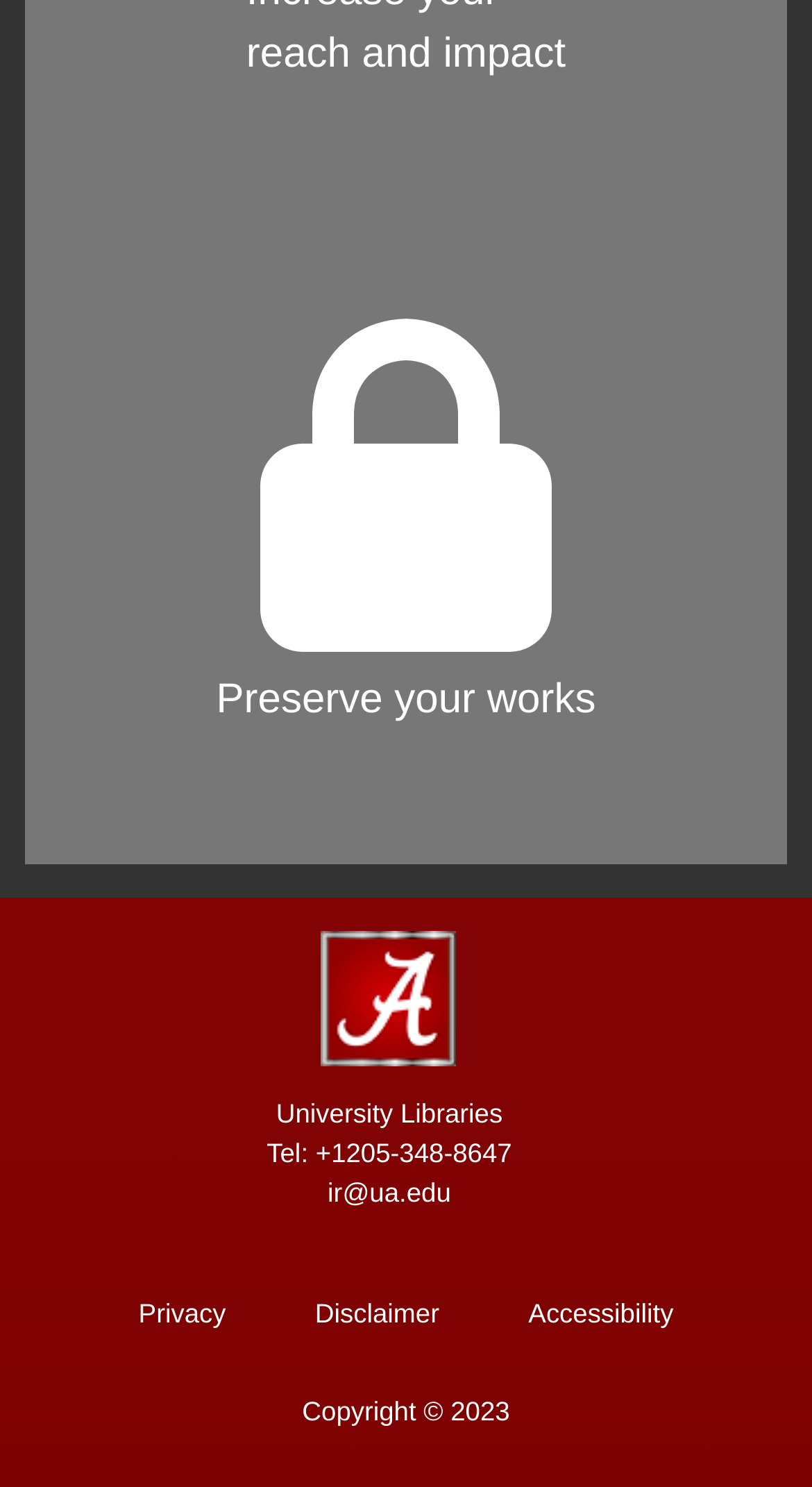Identify the bounding box of the UI element described as follows: "Copyright © 2023". Provide the coordinates as four float numbers in the range of 0 to 1 [left, top, right, bottom].

[0.334, 0.926, 0.666, 0.973]